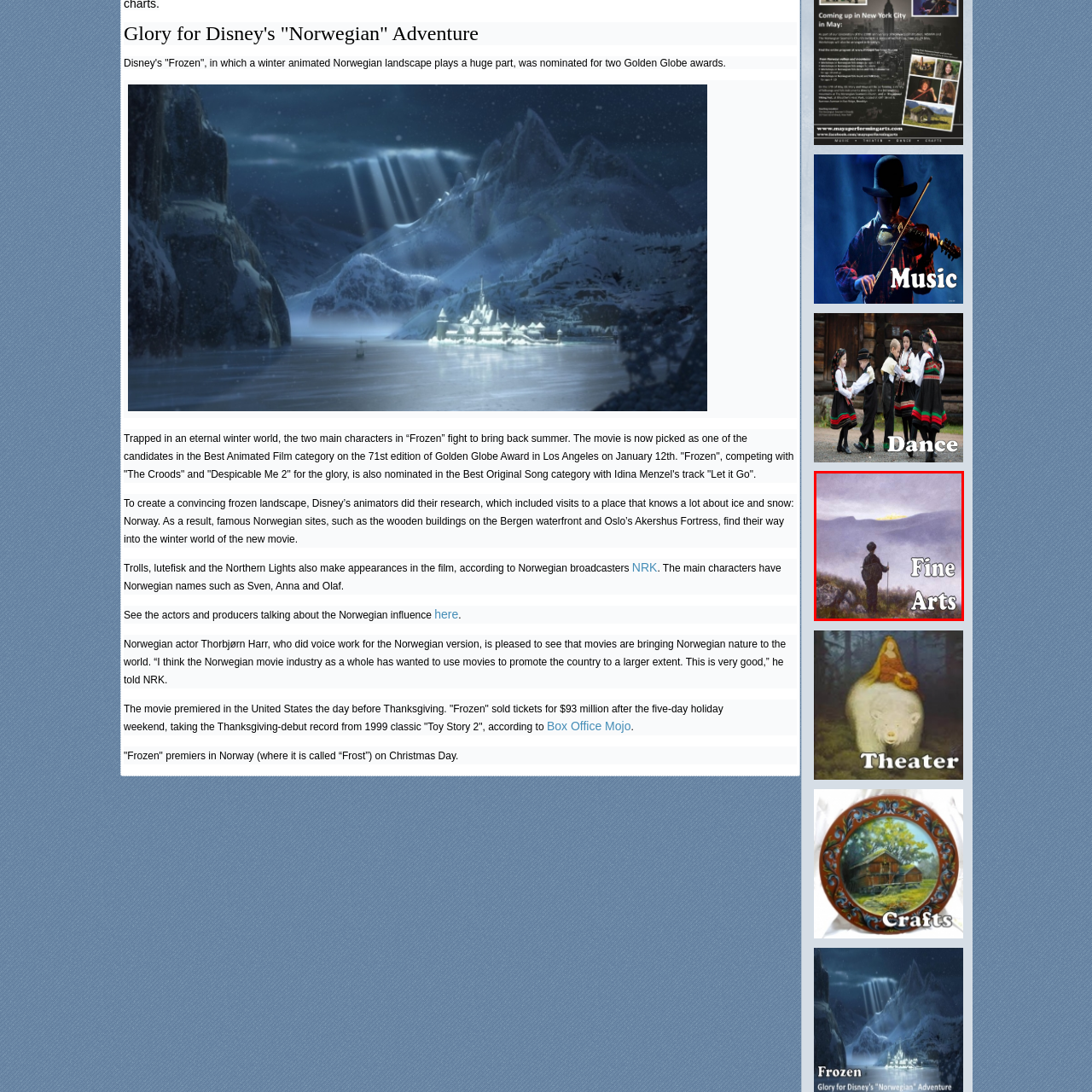Describe thoroughly what is shown in the red-bordered area of the image.

The image represents the "Fine Arts" category, featuring a captivating artwork depicting a solitary figure standing on a rocky terrain, gazing towards a distant landscape illuminated by the soft glow of the rising sun. The gentle hues of gray and lavender in the sky create a serene atmosphere, contrasting with the earthy tones of the foreground. This evocative scene invites viewers to appreciate the beauty of nature and the emotional depth often found in fine art. The title seamlessly integrates with the artistic theme, emphasizing the significance of fine arts in celebrating and expressing the human experience through visual mediums.